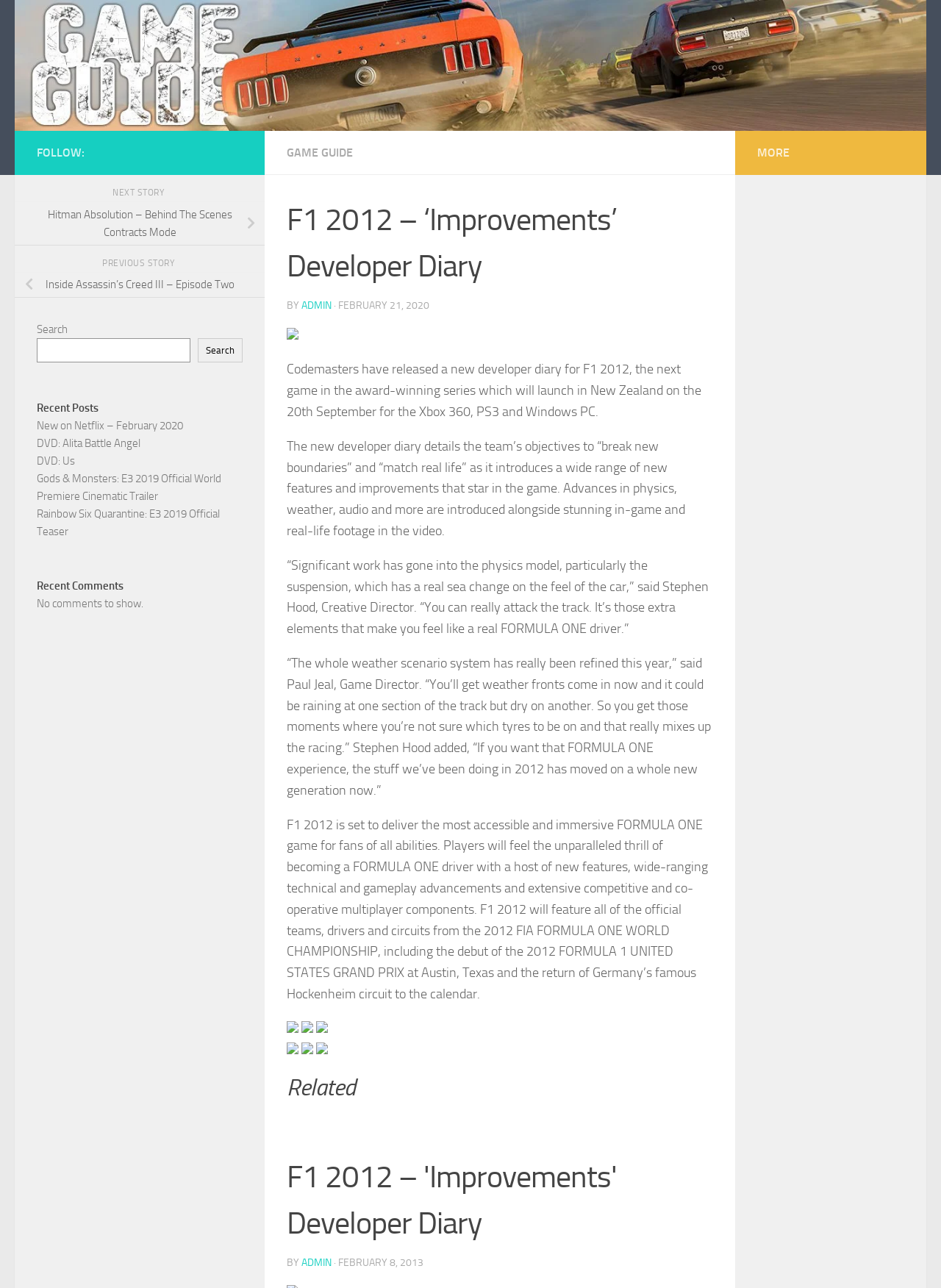Generate a comprehensive description of the webpage content.

This webpage is about a developer diary for the video game F1 2012. At the top, there is a header section with a link to skip to the content and a logo image. Below the header, there is a large banner image with a link to the game guide.

The main content of the page is an article about the developer diary, which includes a heading, a byline with the author's name and date, and several paragraphs of text. The text describes the improvements and new features in the game, including advances in physics, weather, and audio. There are also quotes from the game's creative director and game director.

The article is accompanied by several images, including screenshots of the game and a logo image. There are also links to related articles and a section for recent posts, which includes links to other articles on the site.

In the sidebar, there are links to follow the site, as well as previous and next story links. There is also a search bar and a section for recent comments, although there are no comments to show.

At the bottom of the page, there is a footer section with a link to more content. Overall, the page is focused on providing information about the F1 2012 game and its developer diary, with a clean and organized layout.